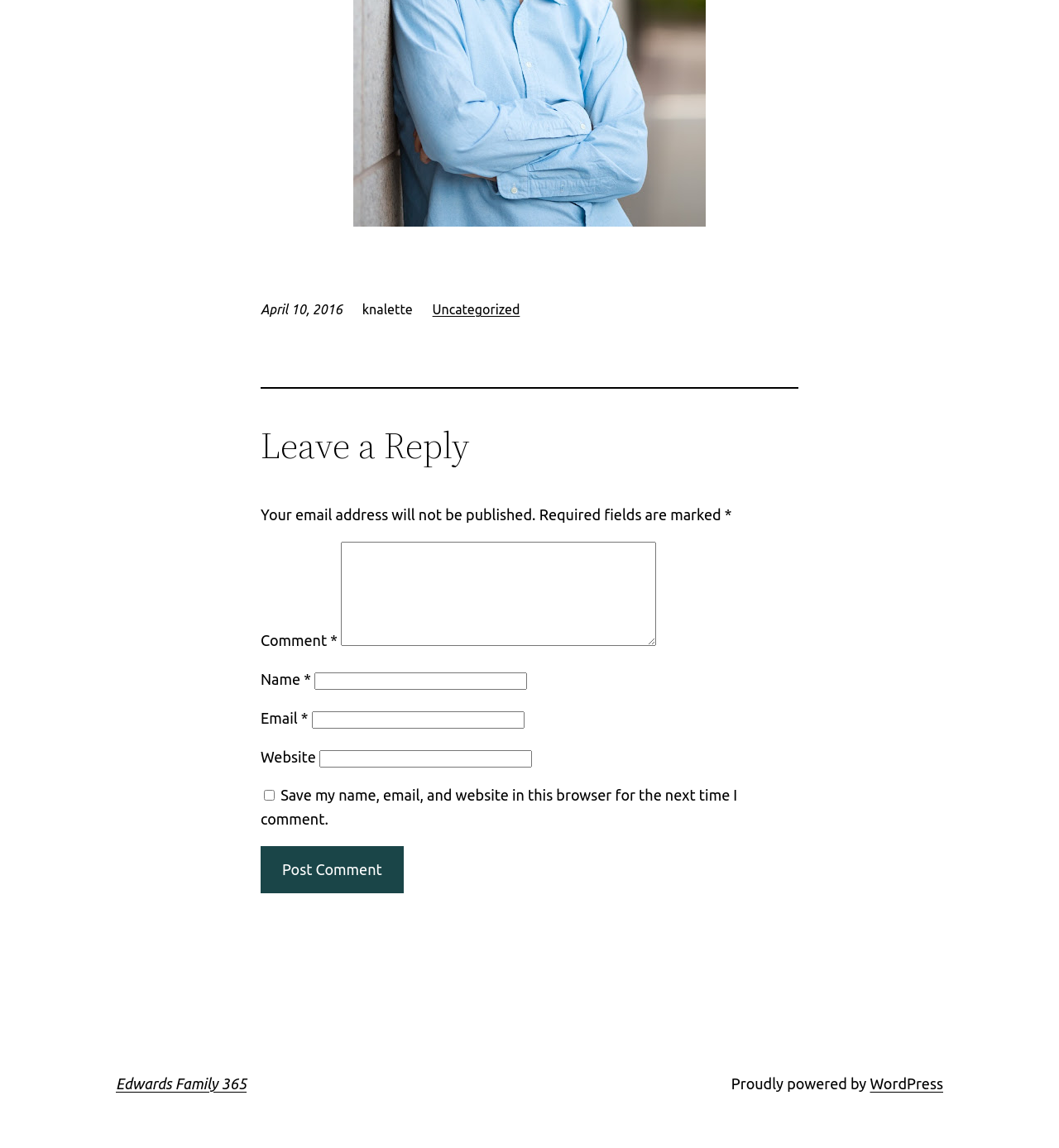Locate the bounding box of the UI element with the following description: "WordPress".

[0.821, 0.936, 0.891, 0.951]